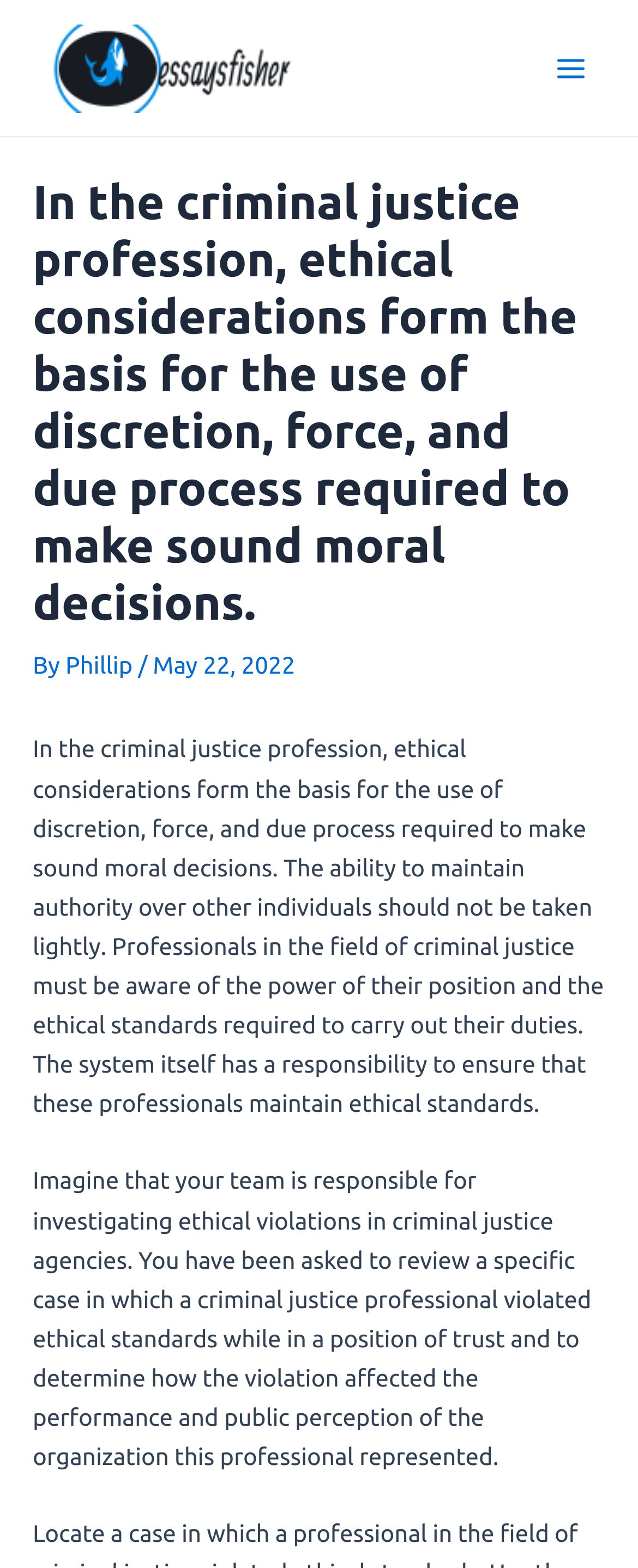Extract the main headline from the webpage and generate its text.

In the criminal justice profession, ethical considerations form the basis for the use of discretion, force, and due process required to make sound moral decisions.